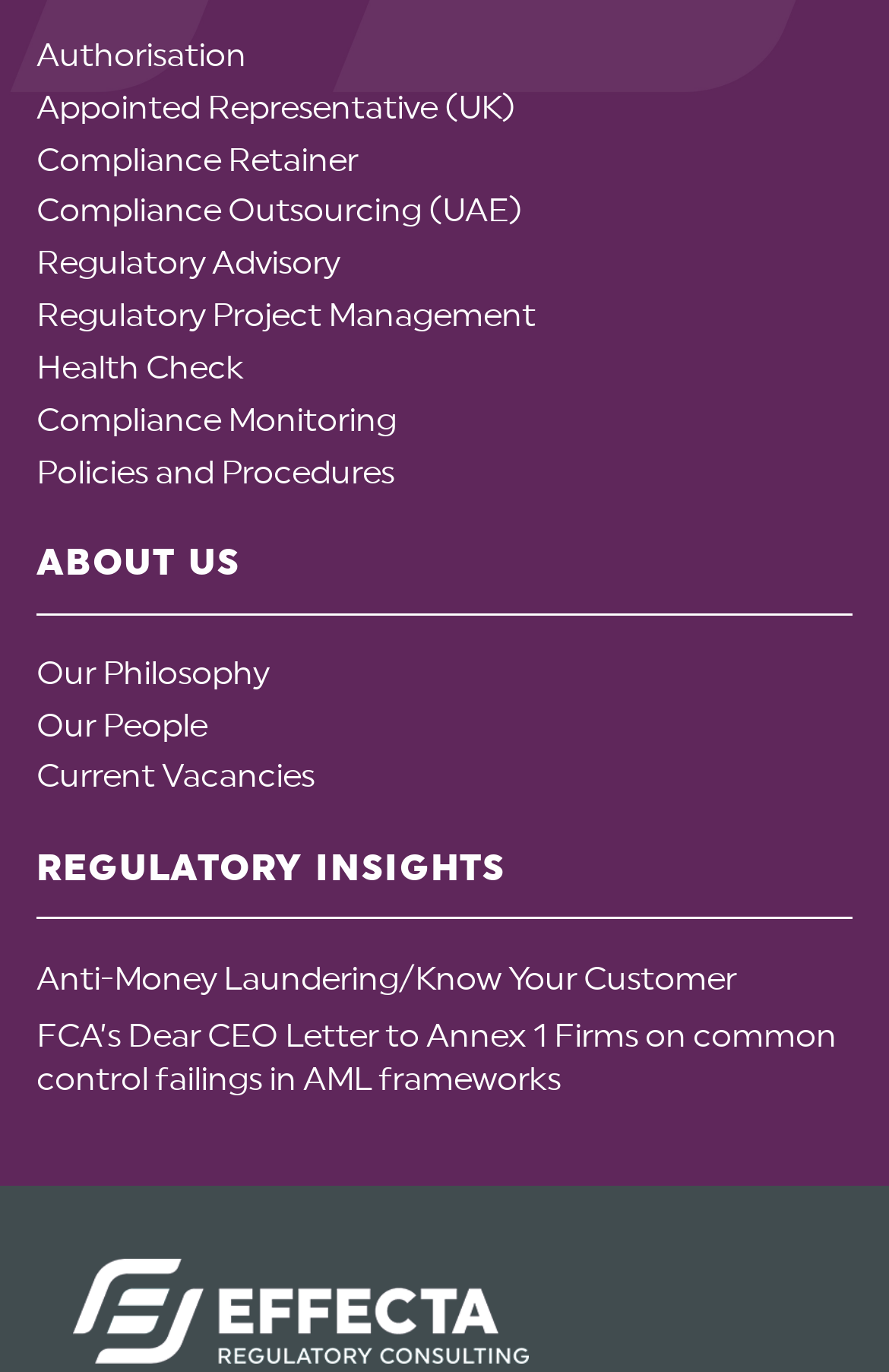What is the heading above 'Our Philosophy'?
Based on the visual, give a brief answer using one word or a short phrase.

ABOUT US